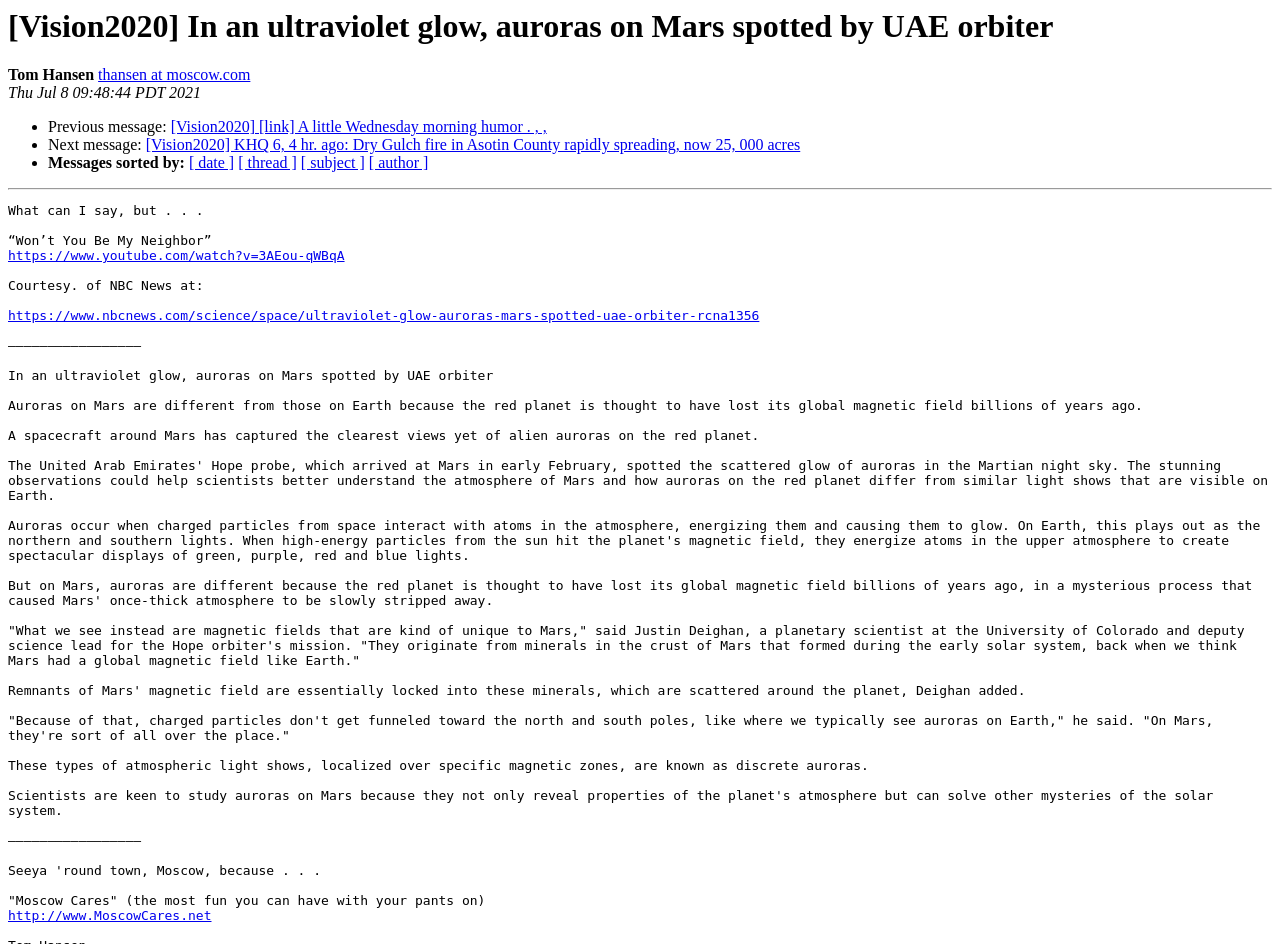Could you determine the bounding box coordinates of the clickable element to complete the instruction: "Learn about the project's funding"? Provide the coordinates as four float numbers between 0 and 1, i.e., [left, top, right, bottom].

None